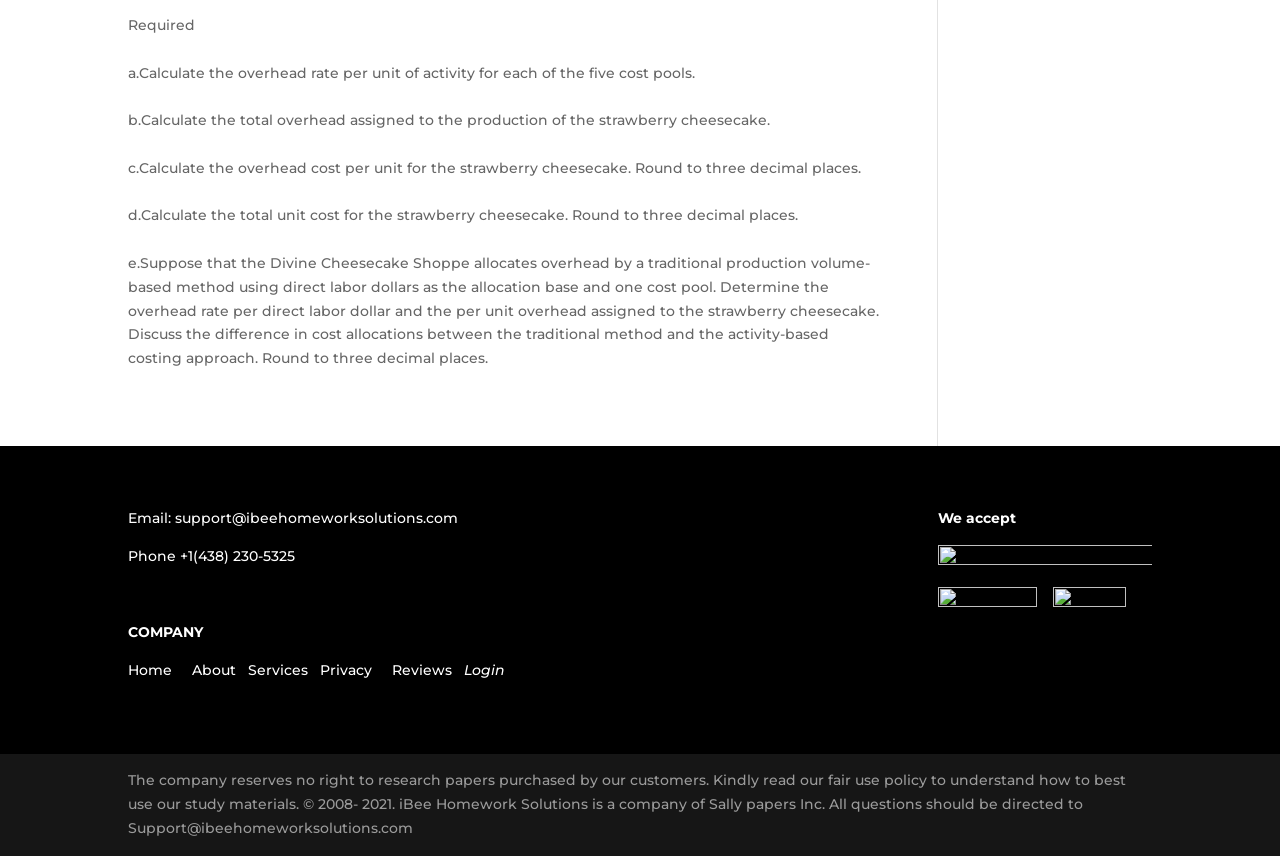How many contact methods are provided?
Give a thorough and detailed response to the question.

The webpage provides two contact methods: an email address 'support@ibeehomeworksolutions.com' and a phone number '+1(438) 230-5325'. These contact methods are located at the bottom of the webpage.